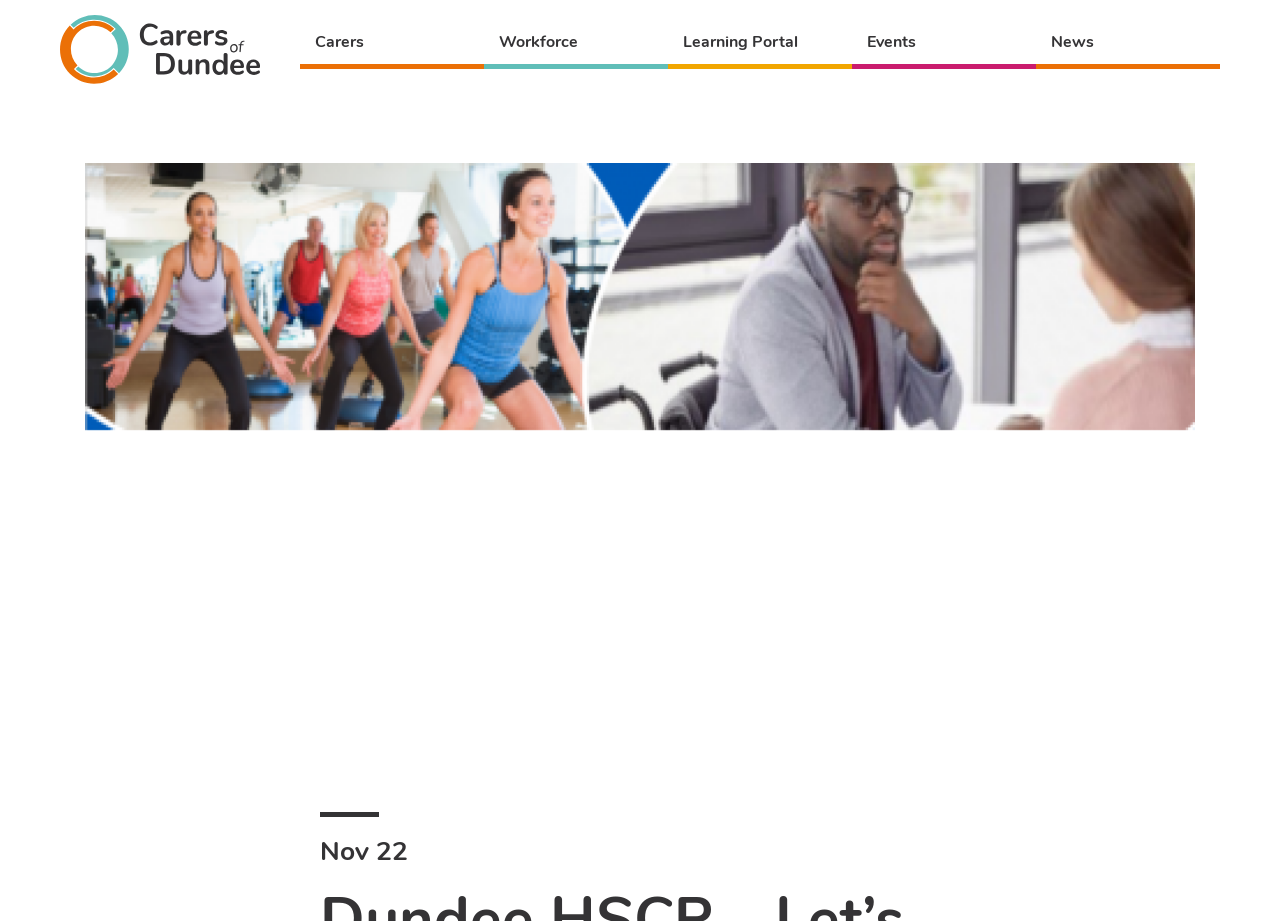Provide a brief response to the question below using one word or phrase:
What is the name of the organization?

Dundee HSCP